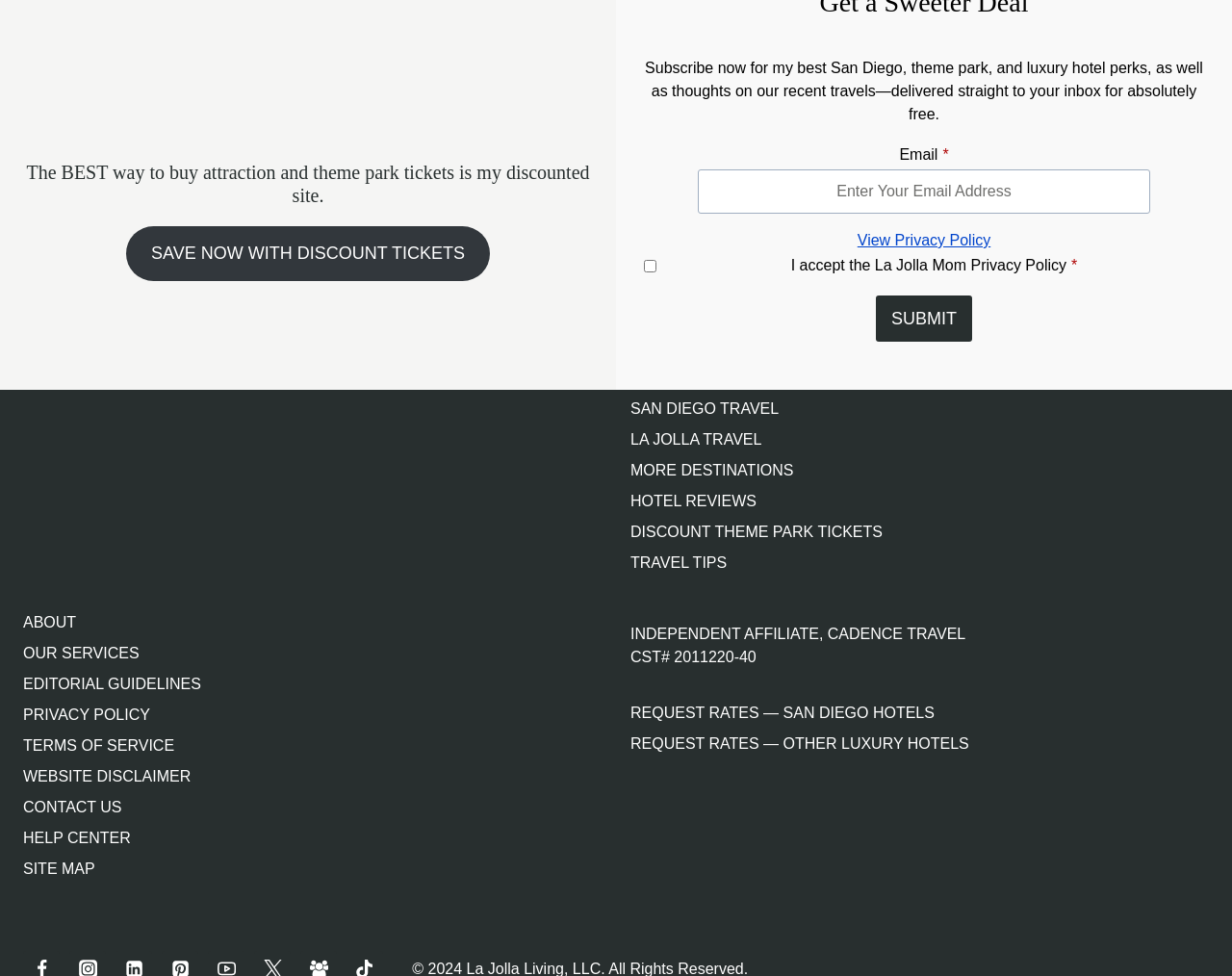Please locate the bounding box coordinates for the element that should be clicked to achieve the following instruction: "Click on the 'SAVE NOW WITH DISCOUNT TICKETS' link". Ensure the coordinates are given as four float numbers between 0 and 1, i.e., [left, top, right, bottom].

[0.102, 0.232, 0.398, 0.288]